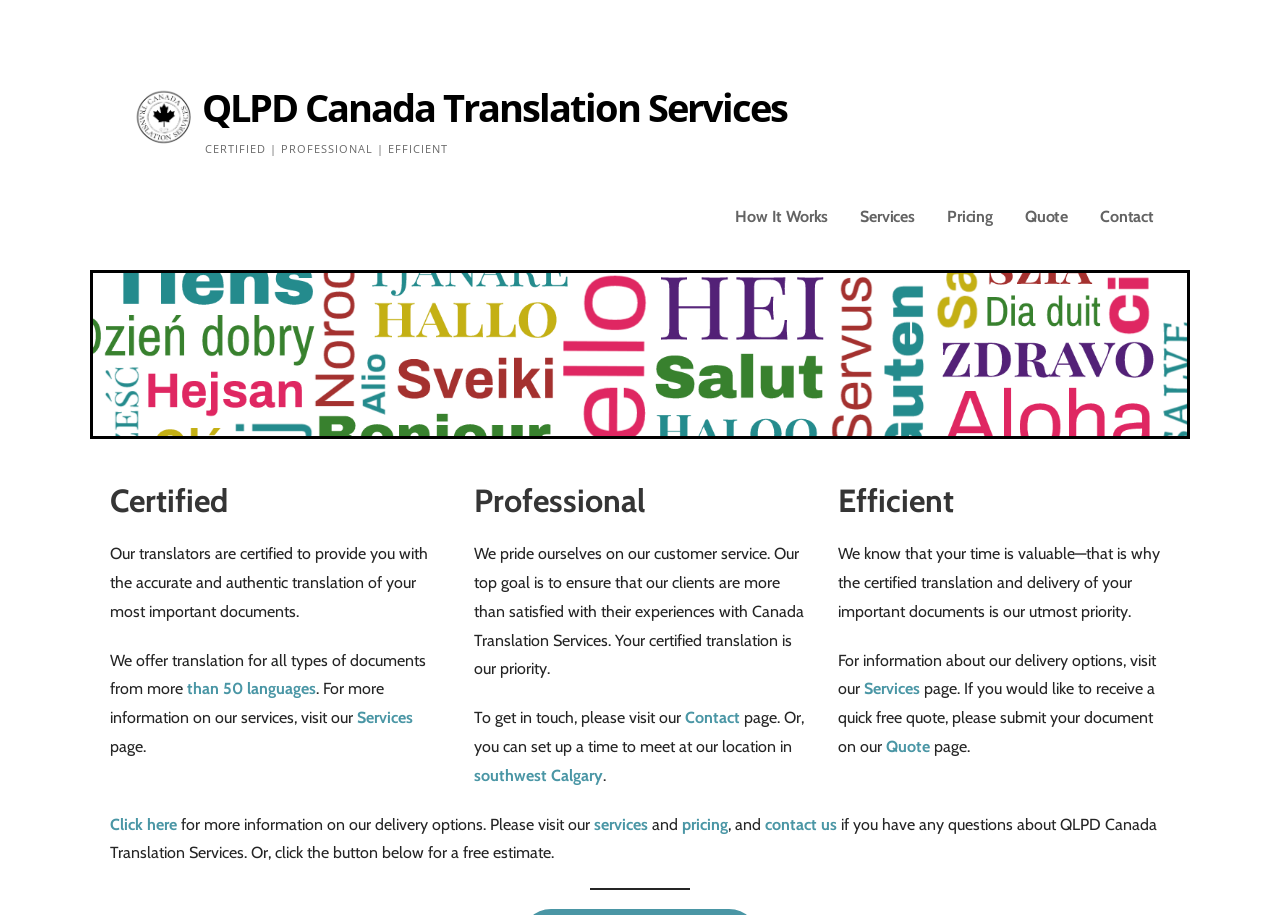Bounding box coordinates should be provided in the format (top-left x, top-left y, bottom-right x, bottom-right y) with all values between 0 and 1. Identify the bounding box for this UI element: parent_node: QLPD Canada Translation Services

[0.102, 0.117, 0.155, 0.138]